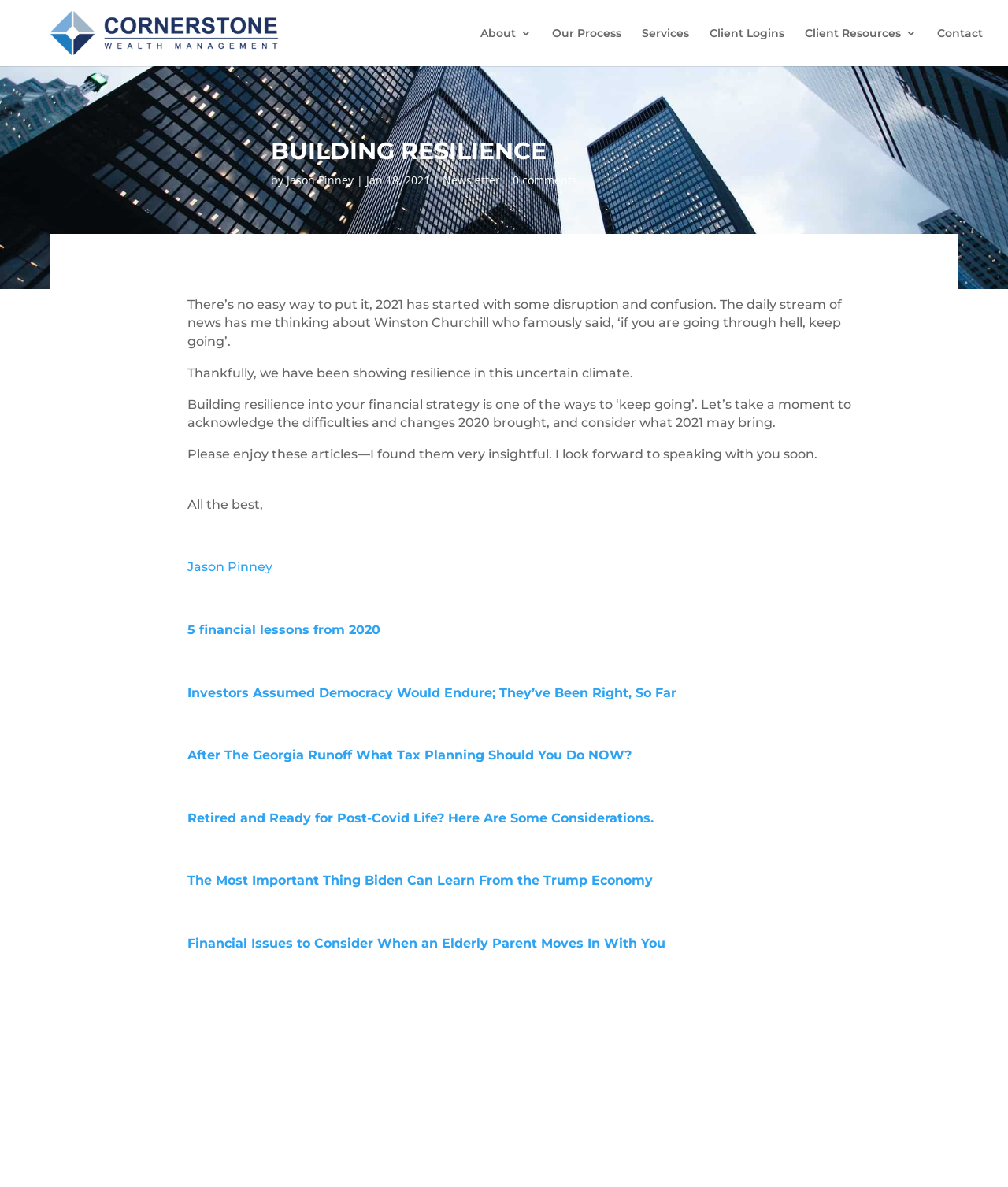Extract the bounding box coordinates for the UI element described as: "5 financial lessons from 2020".

[0.186, 0.524, 0.378, 0.537]